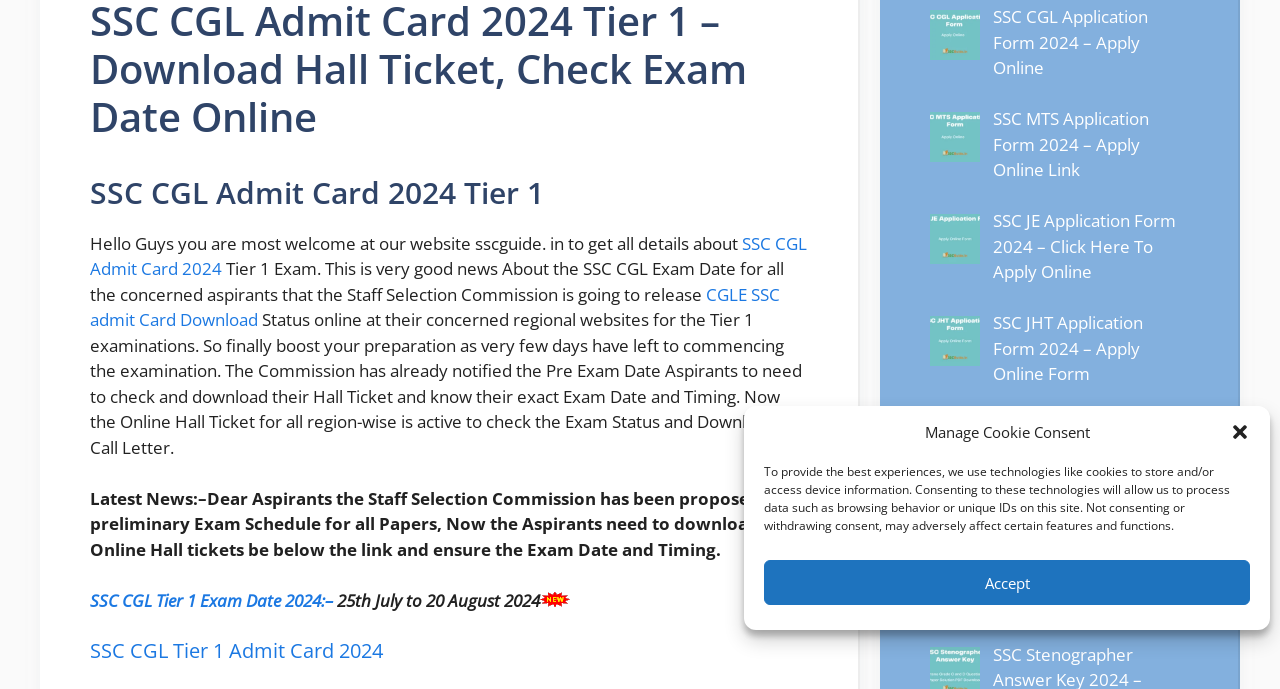Give the bounding box coordinates for the element described by: "CGLE SSC admit Card Download".

[0.07, 0.411, 0.609, 0.481]